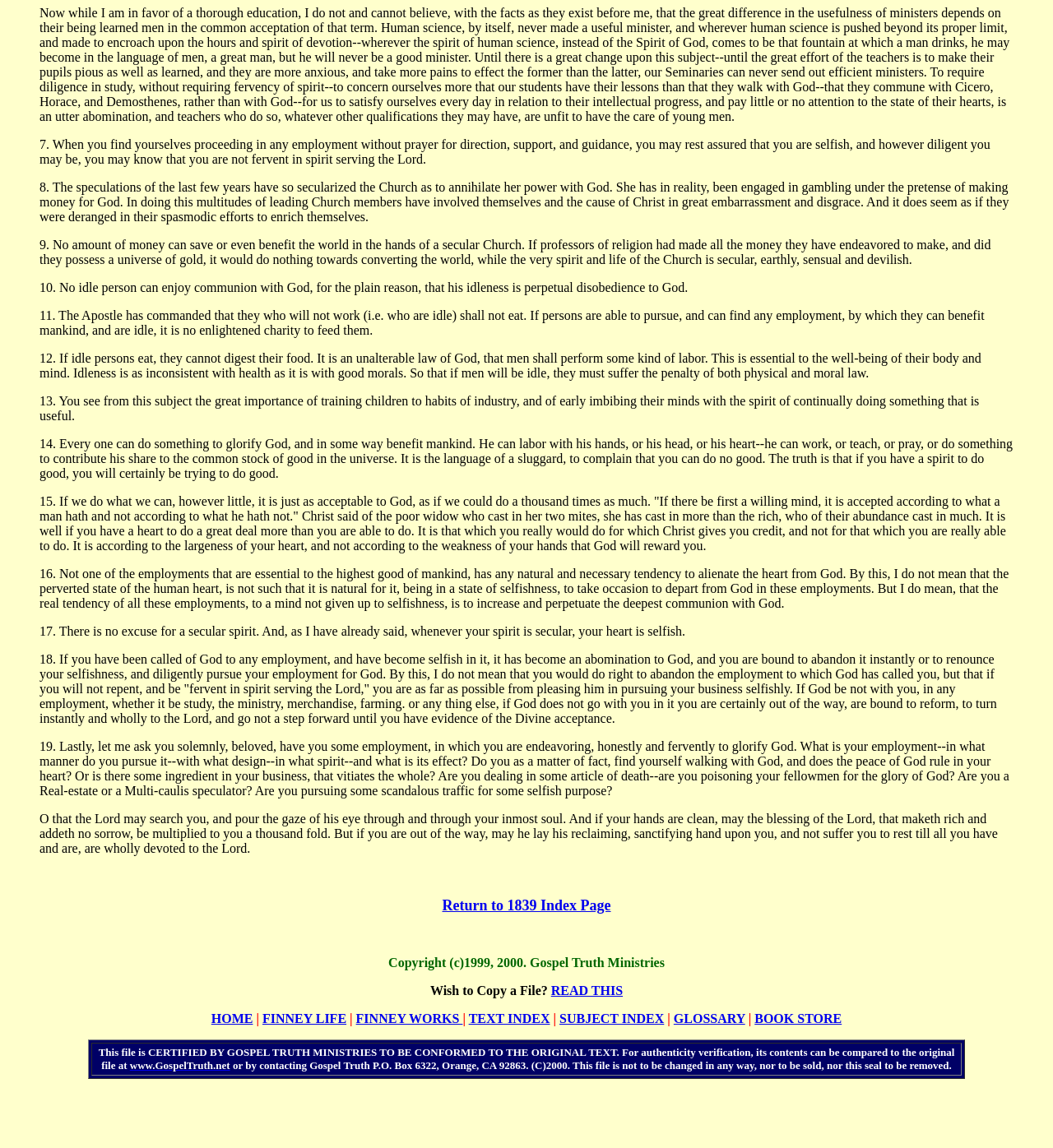Could you specify the bounding box coordinates for the clickable section to complete the following instruction: "Read the copyright information"?

[0.369, 0.832, 0.631, 0.845]